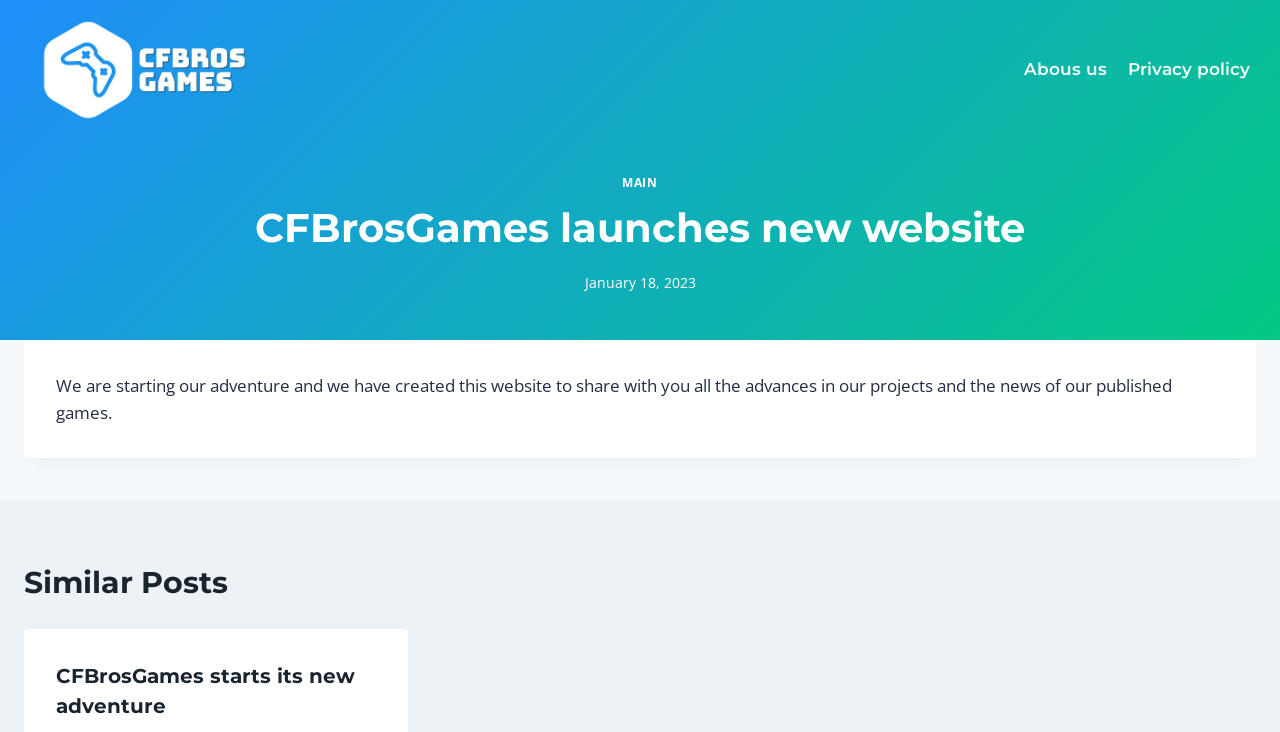Can you determine the main header of this webpage?

CFBrosGames launches new website